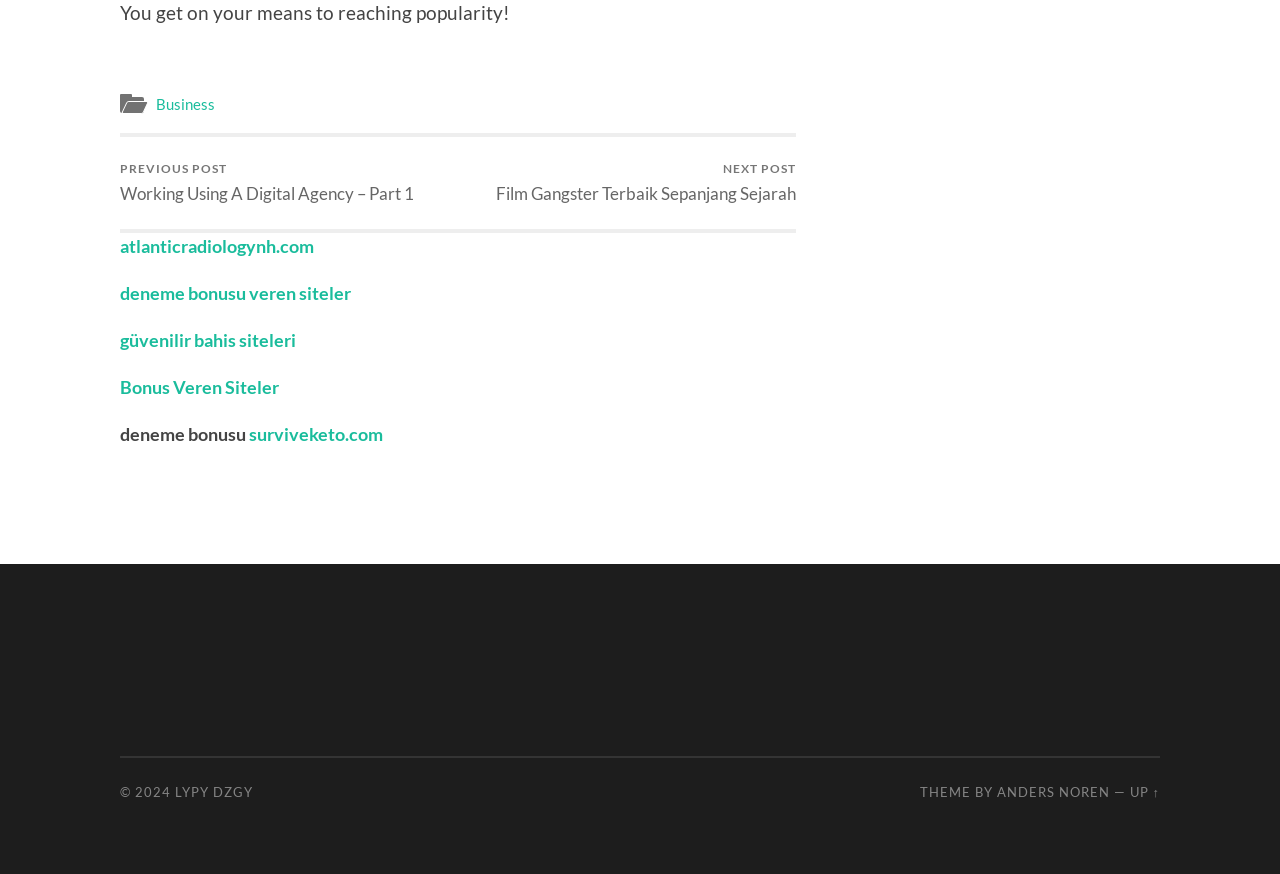Please determine the bounding box coordinates for the UI element described here. Use the format (top-left x, top-left y, bottom-right x, bottom-right y) with values bounded between 0 and 1: atlanticradiologynh.com

[0.094, 0.269, 0.245, 0.294]